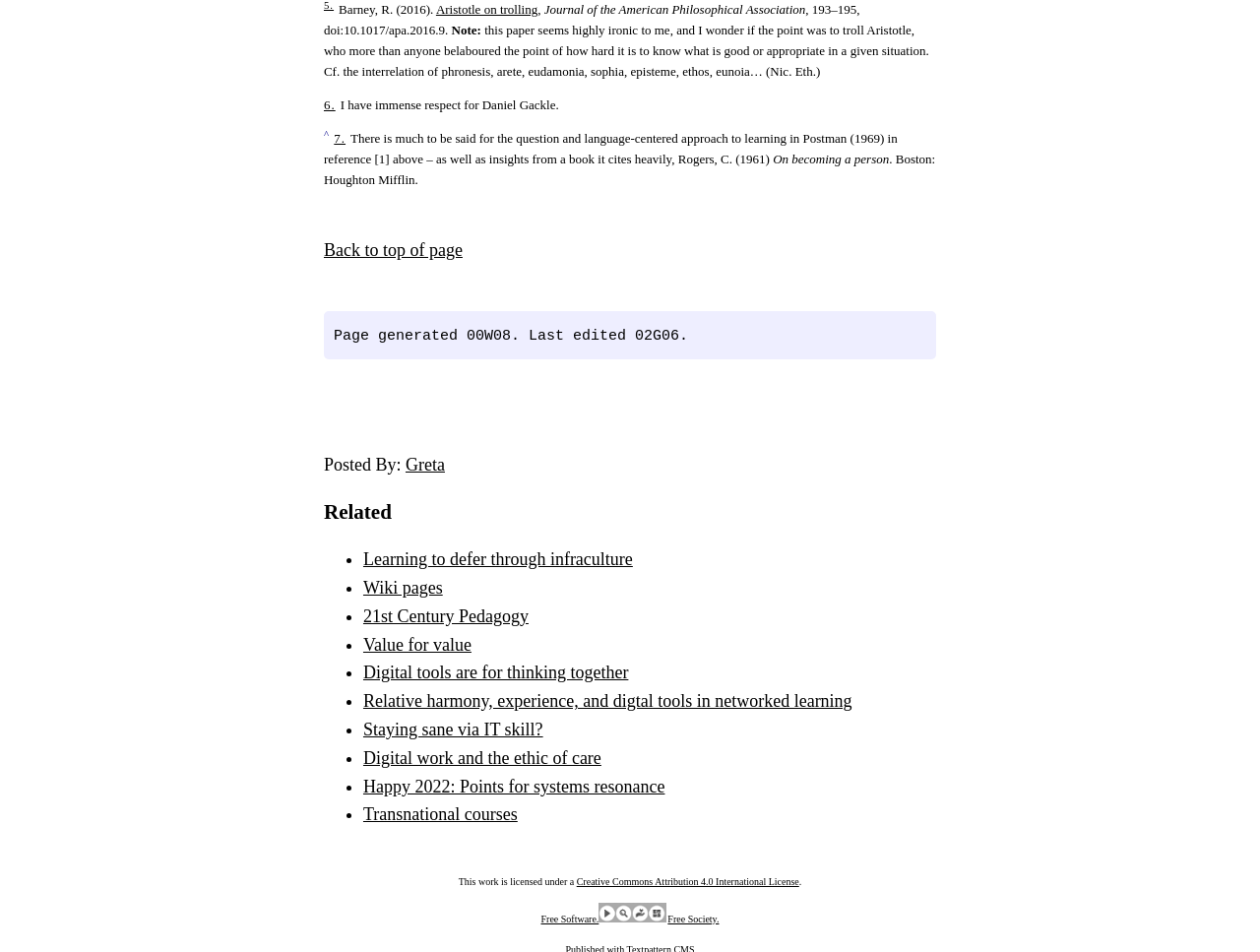Given the webpage screenshot, identify the bounding box of the UI element that matches this description: "Greta".

[0.322, 0.478, 0.353, 0.499]